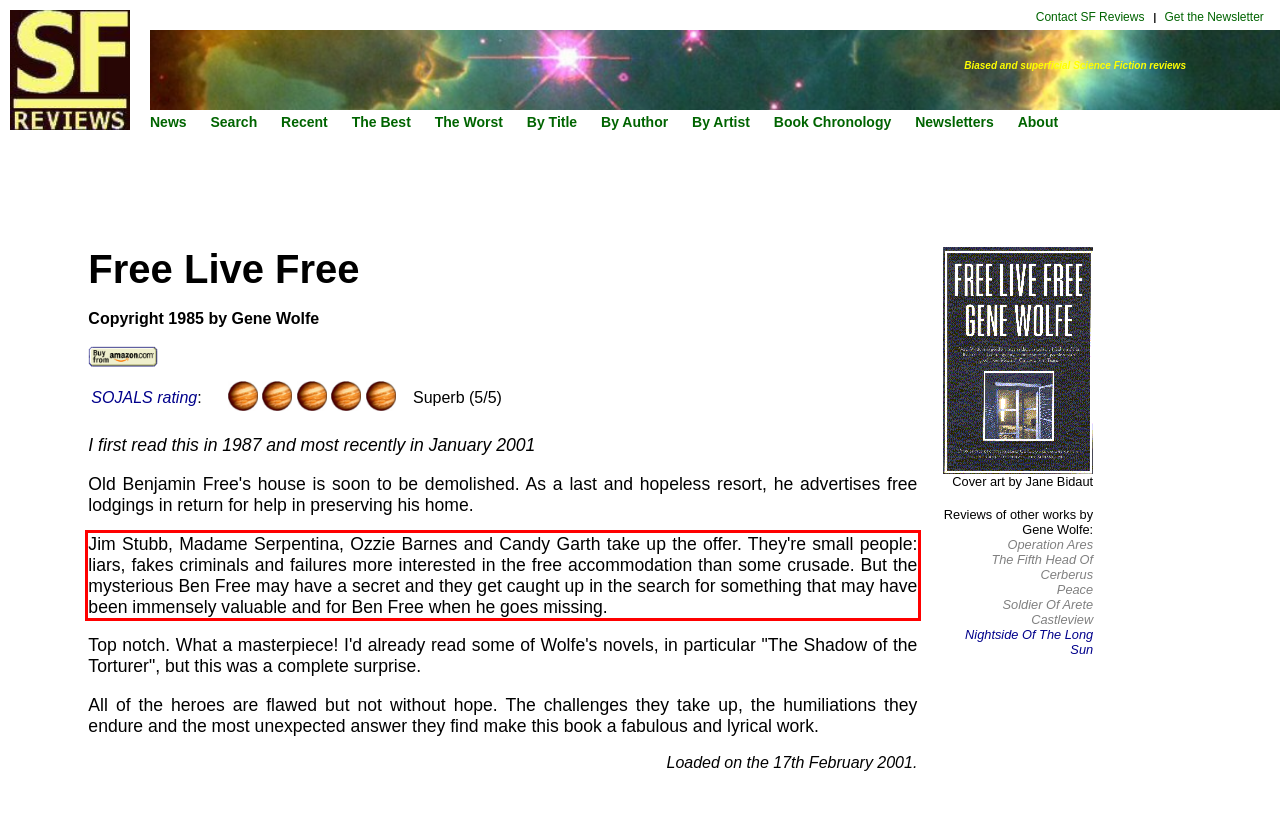Using the provided screenshot of a webpage, recognize and generate the text found within the red rectangle bounding box.

Jim Stubb, Madame Serpentina, Ozzie Barnes and Candy Garth take up the offer. They're small people: liars, fakes criminals and failures more interested in the free accommodation than some crusade. But the mysterious Ben Free may have a secret and they get caught up in the search for something that may have been immensely valuable and for Ben Free when he goes missing.